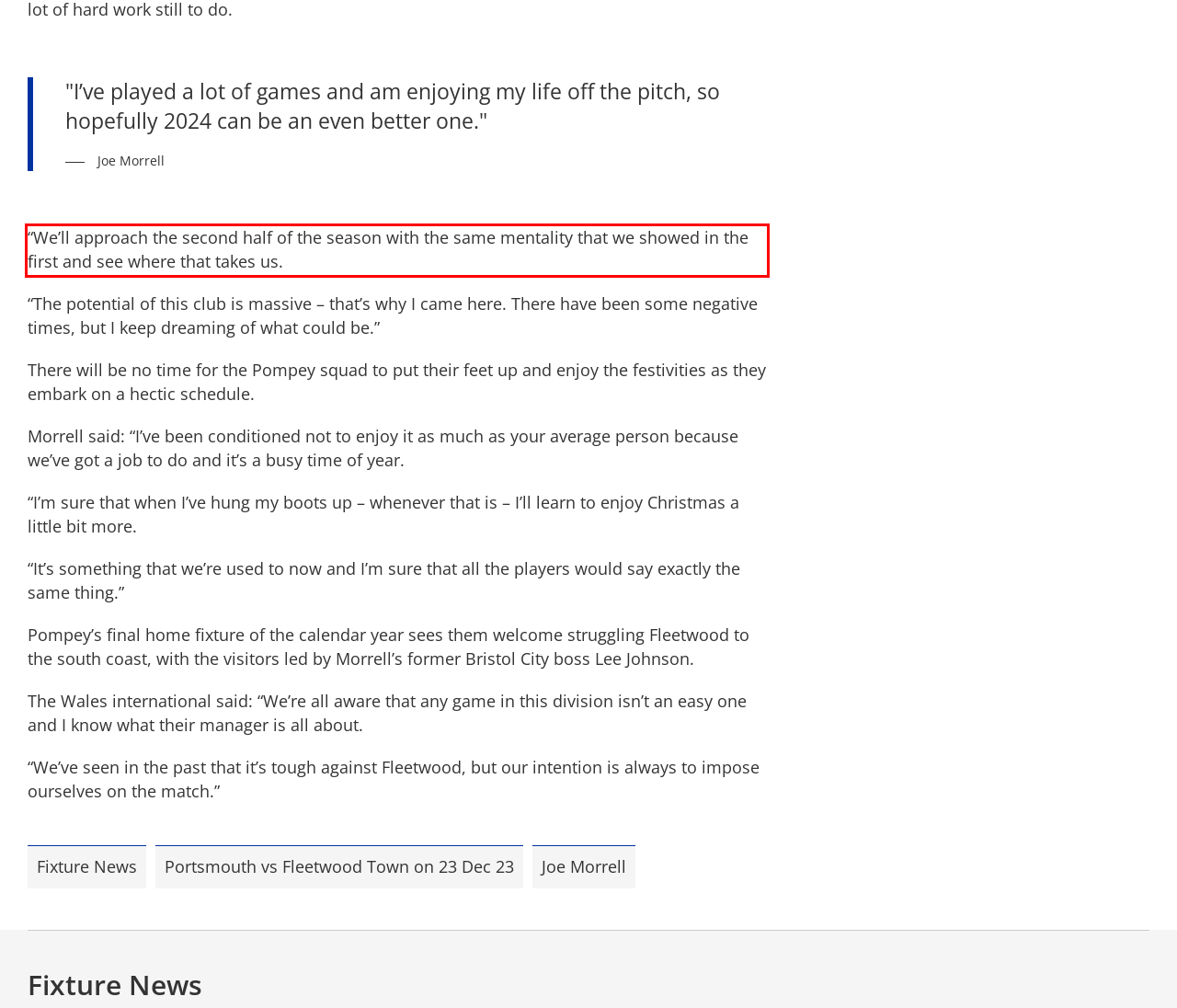You are provided with a screenshot of a webpage that includes a red bounding box. Extract and generate the text content found within the red bounding box.

“We’ll approach the second half of the season with the same mentality that we showed in the first and see where that takes us.